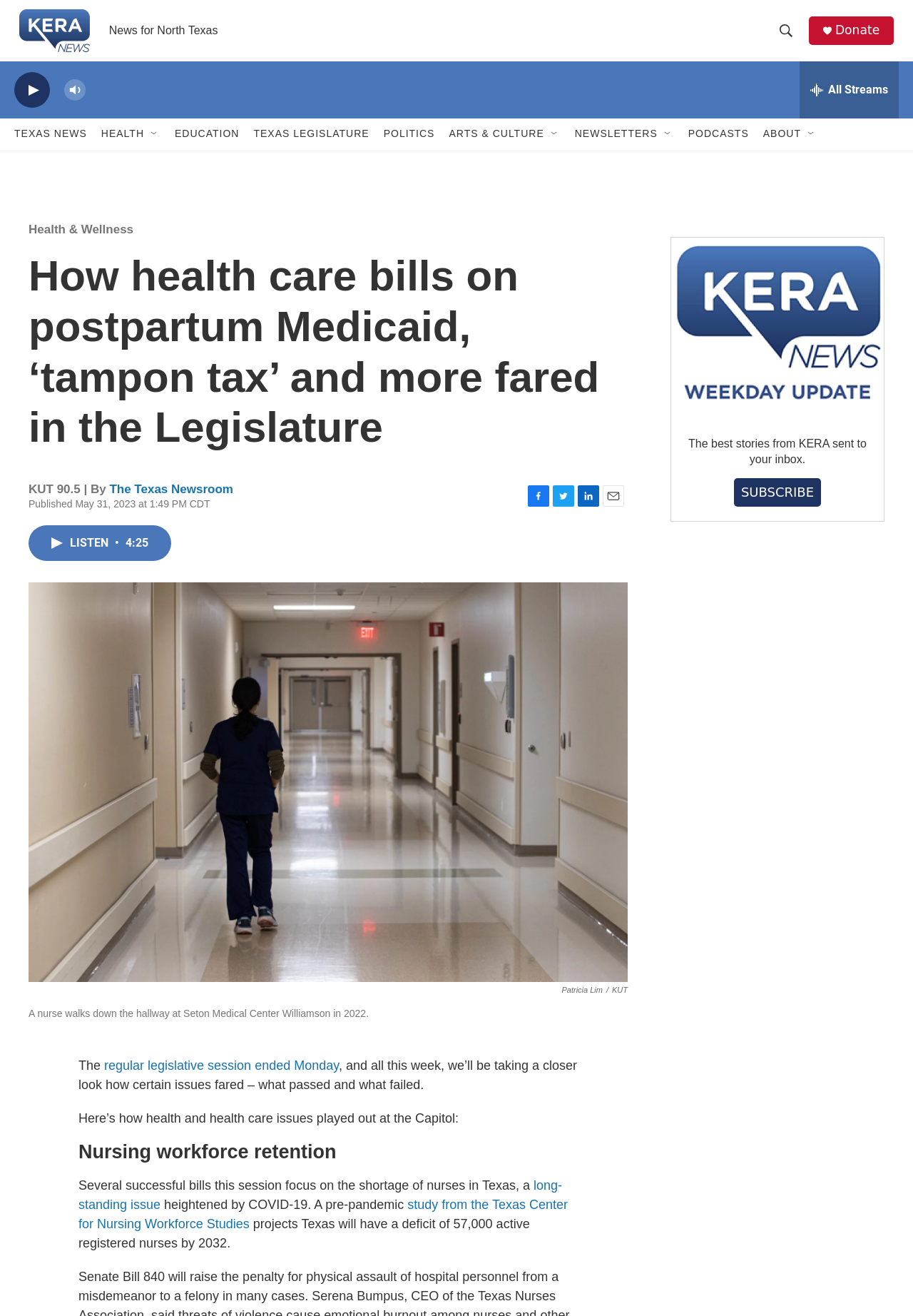Find the bounding box coordinates of the element's region that should be clicked in order to follow the given instruction: "Search for something". The coordinates should consist of four float numbers between 0 and 1, i.e., [left, top, right, bottom].

[0.849, 0.018, 0.879, 0.039]